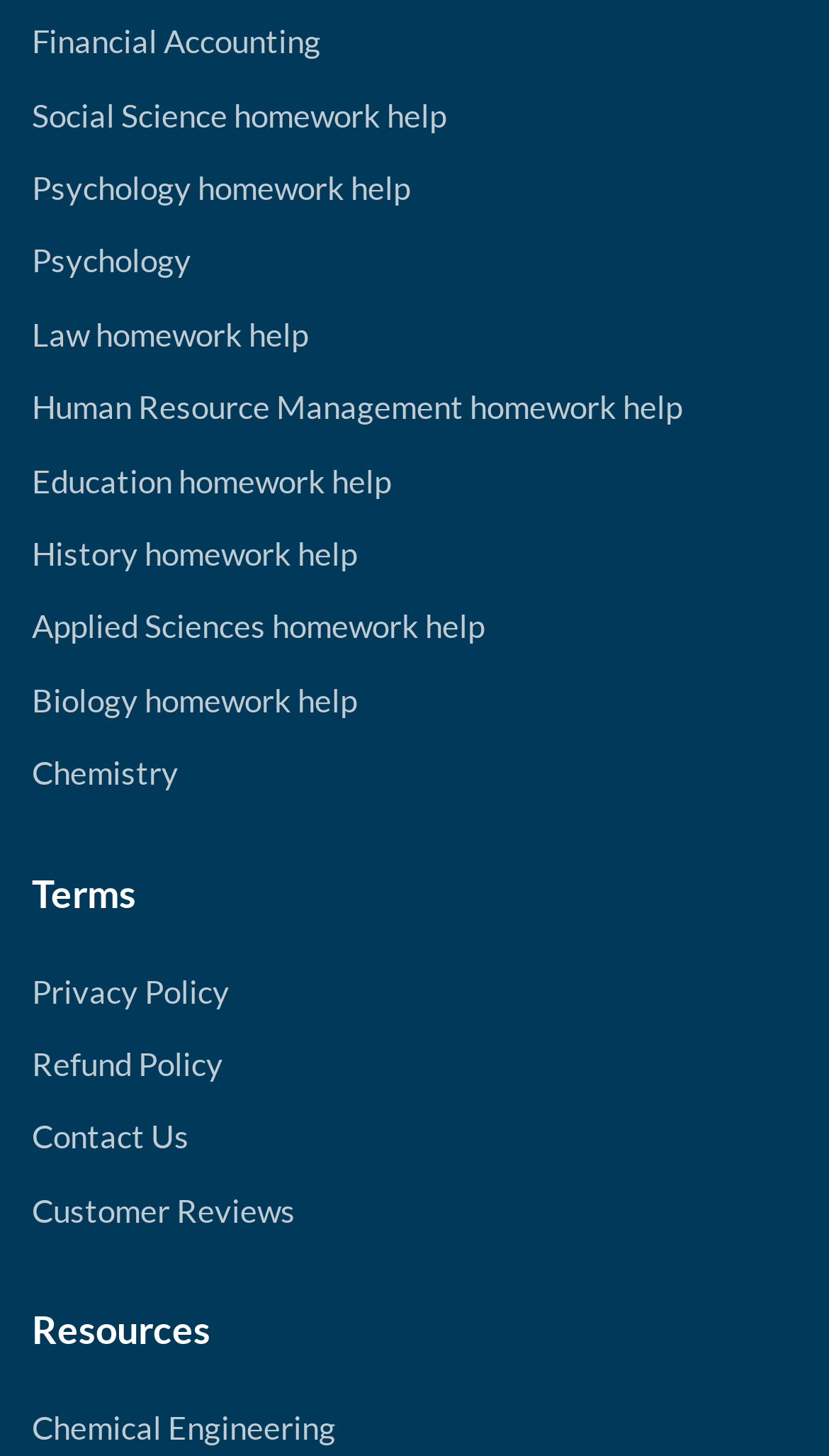What is the first subject listed for homework help?
Based on the image, provide your answer in one word or phrase.

Financial Accounting